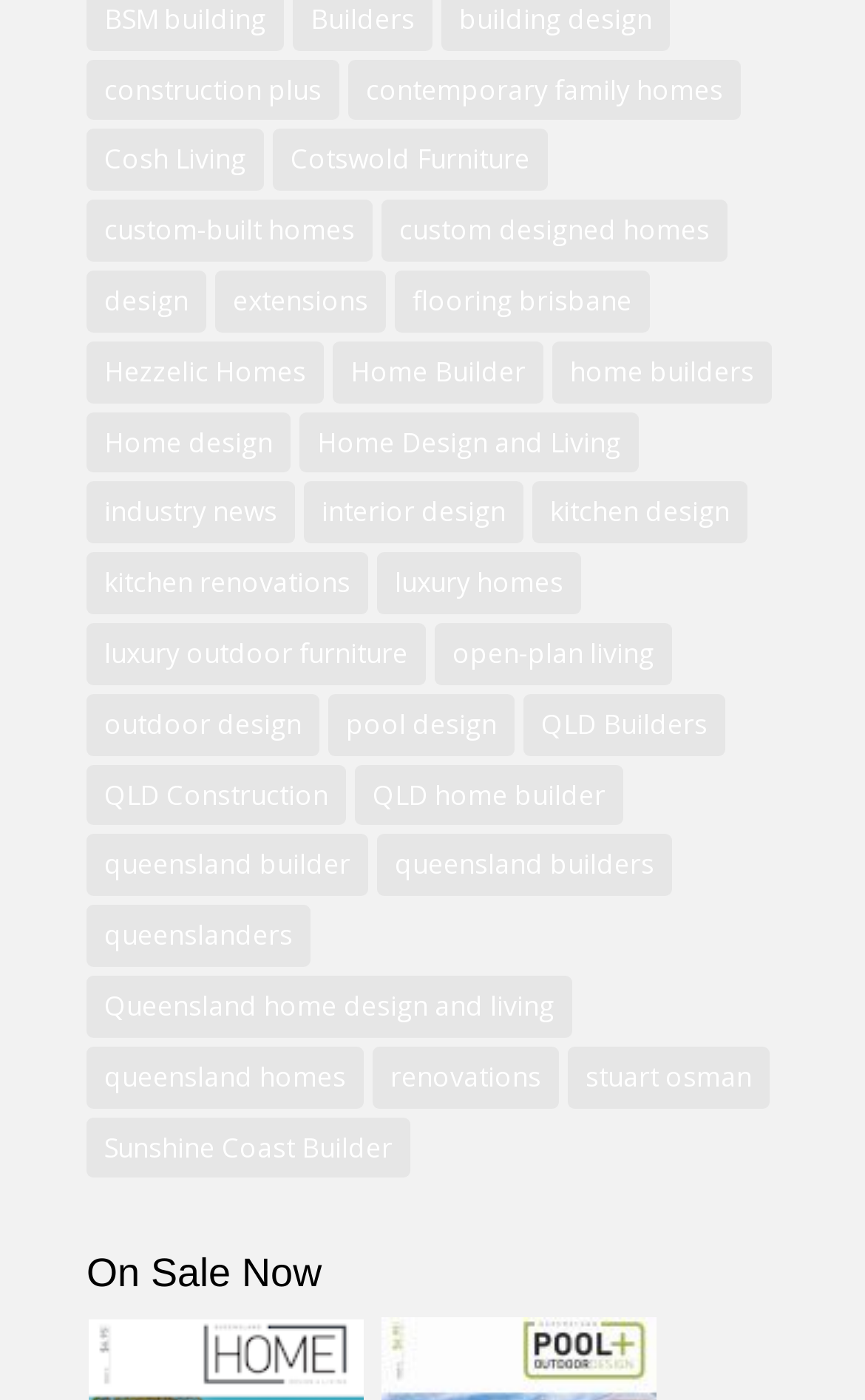Give a concise answer using only one word or phrase for this question:
How many items are related to 'queensland builders'?

13 items